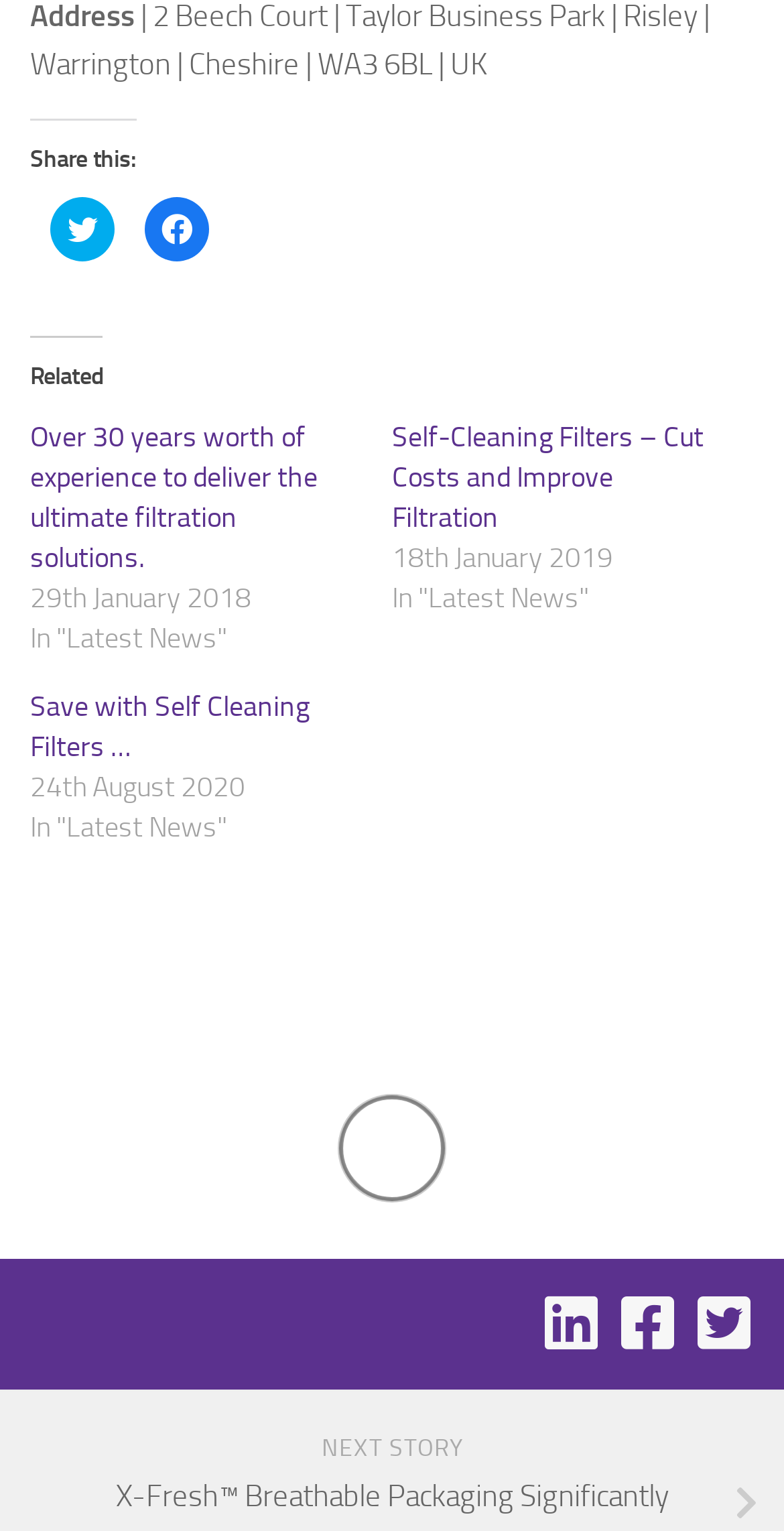Could you indicate the bounding box coordinates of the region to click in order to complete this instruction: "View latest news from 29th January 2018".

[0.038, 0.378, 0.5, 0.404]